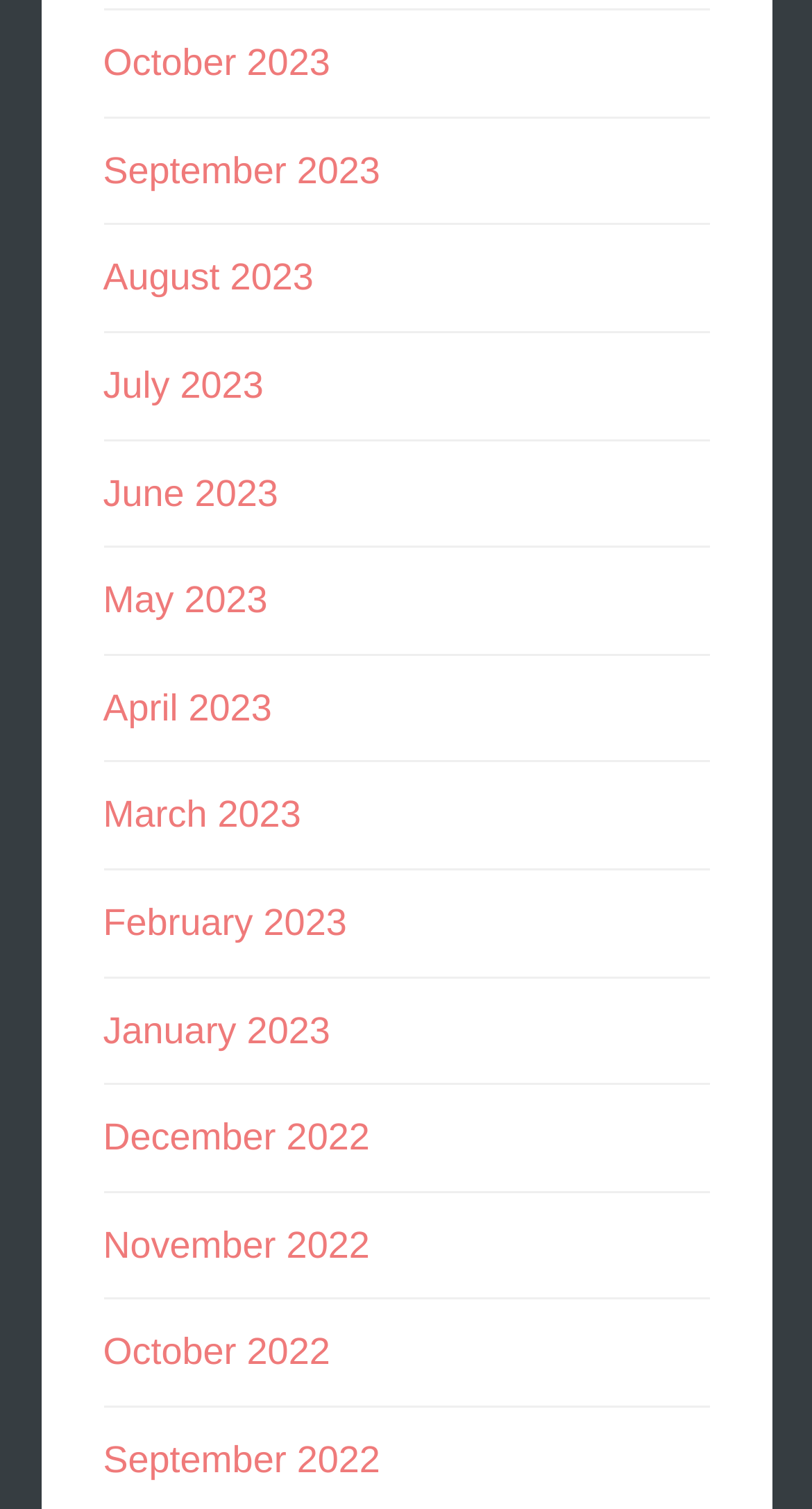What is the earliest month listed?
Using the picture, provide a one-word or short phrase answer.

October 2022